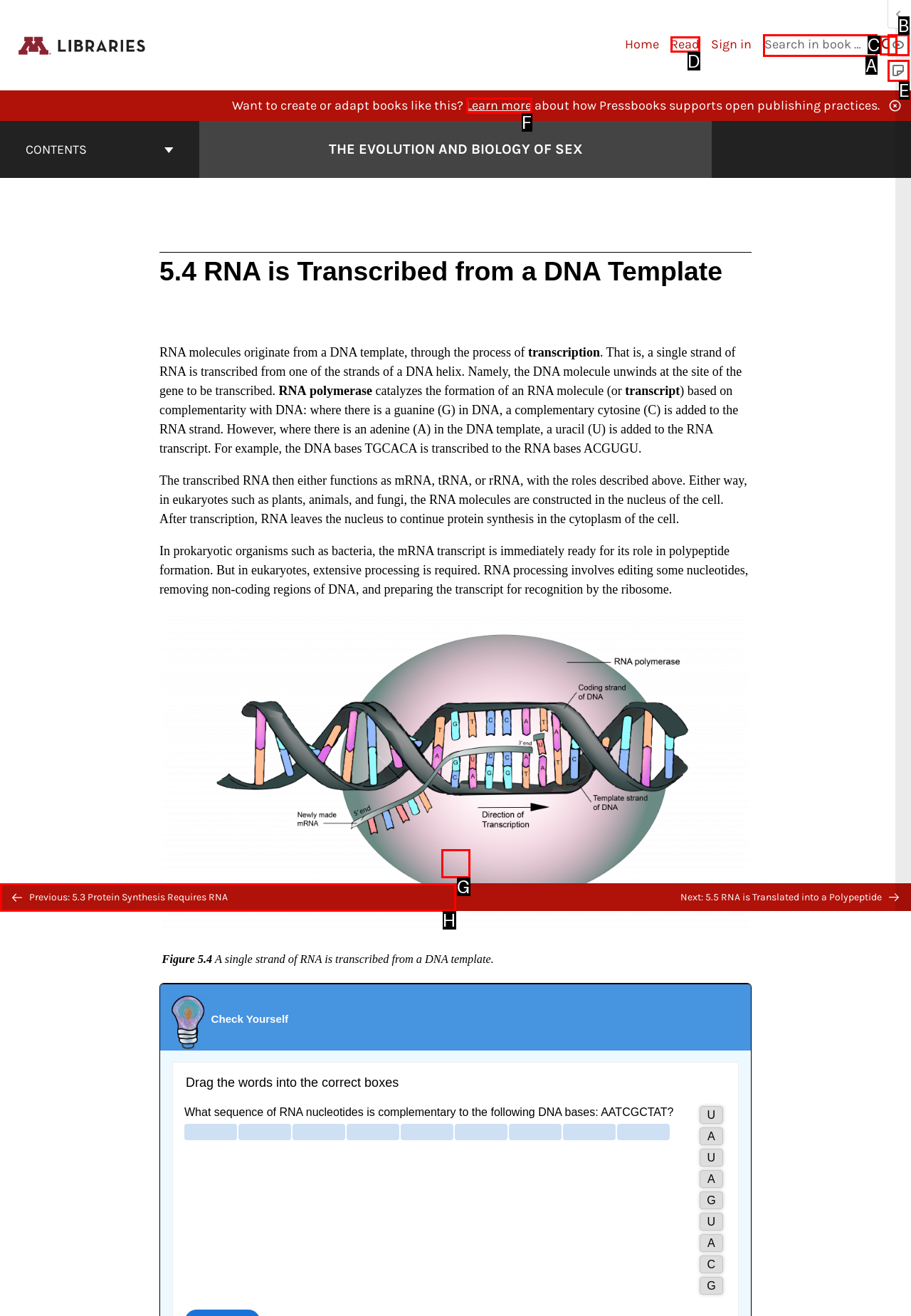Choose the letter that best represents the description: Facebook. Answer with the letter of the selected choice directly.

None